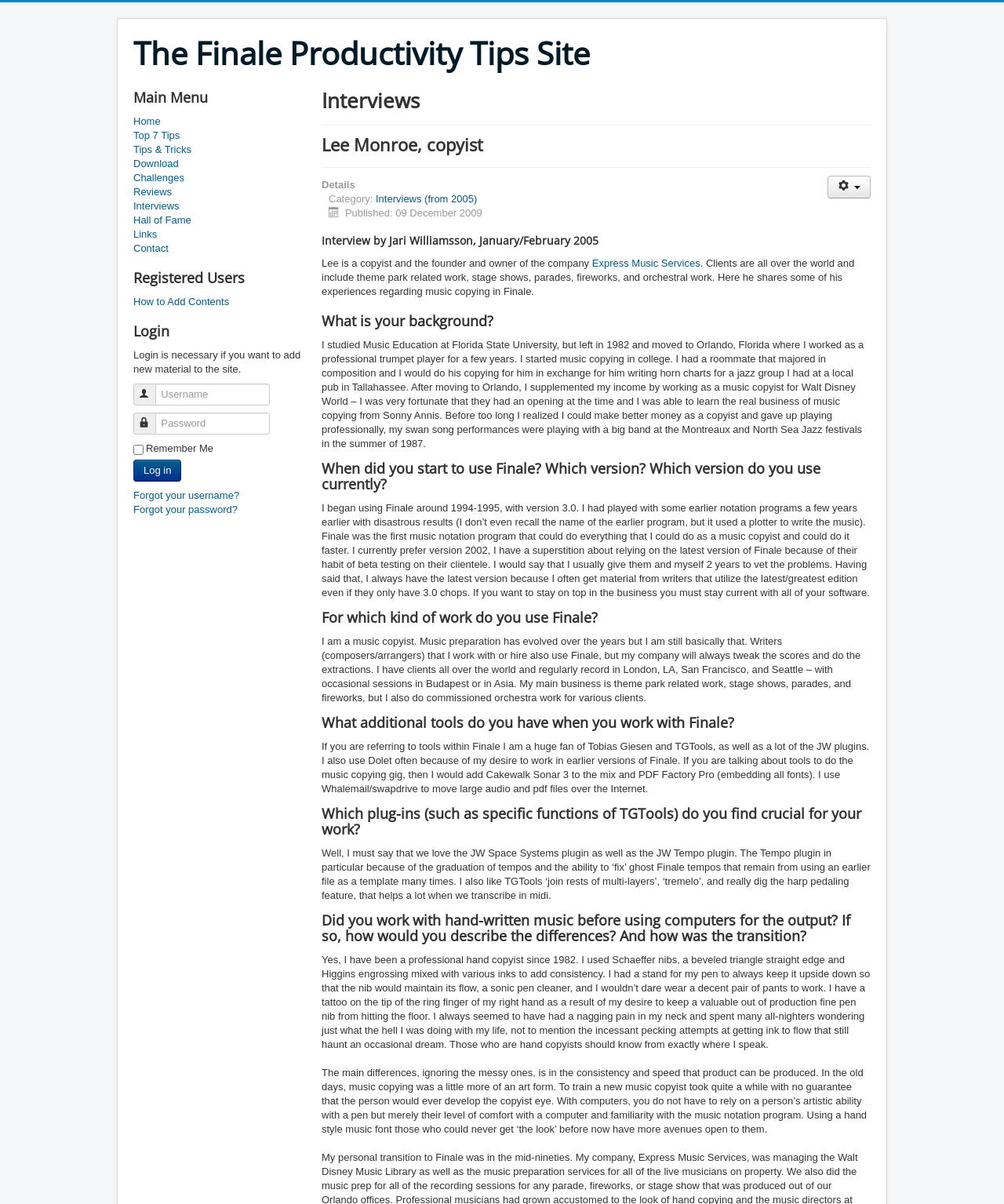Find the bounding box coordinates for the area that must be clicked to perform this action: "Enter username".

[0.155, 0.319, 0.269, 0.337]